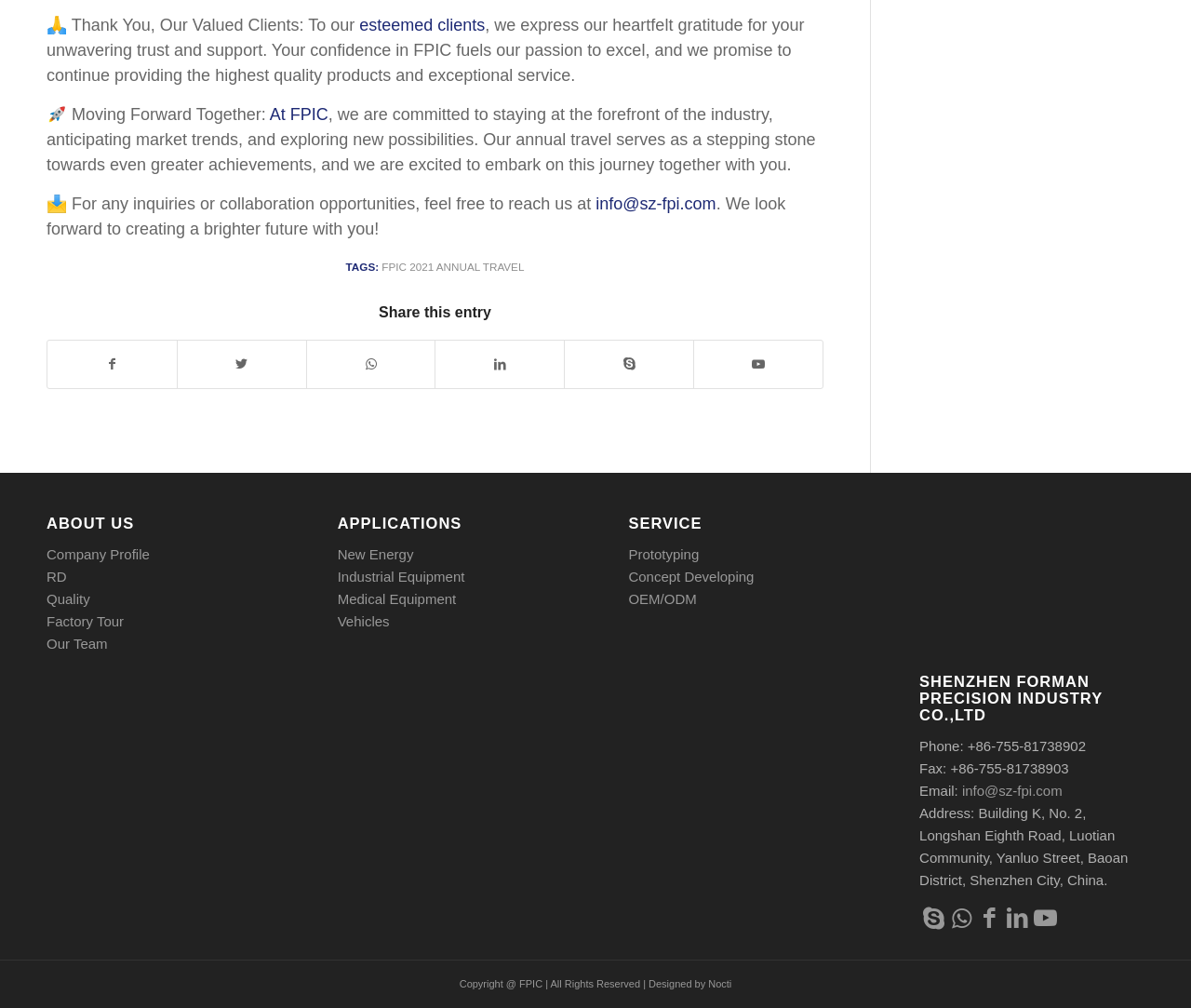Please determine the bounding box coordinates of the section I need to click to accomplish this instruction: "View the factory tour".

[0.039, 0.609, 0.104, 0.624]